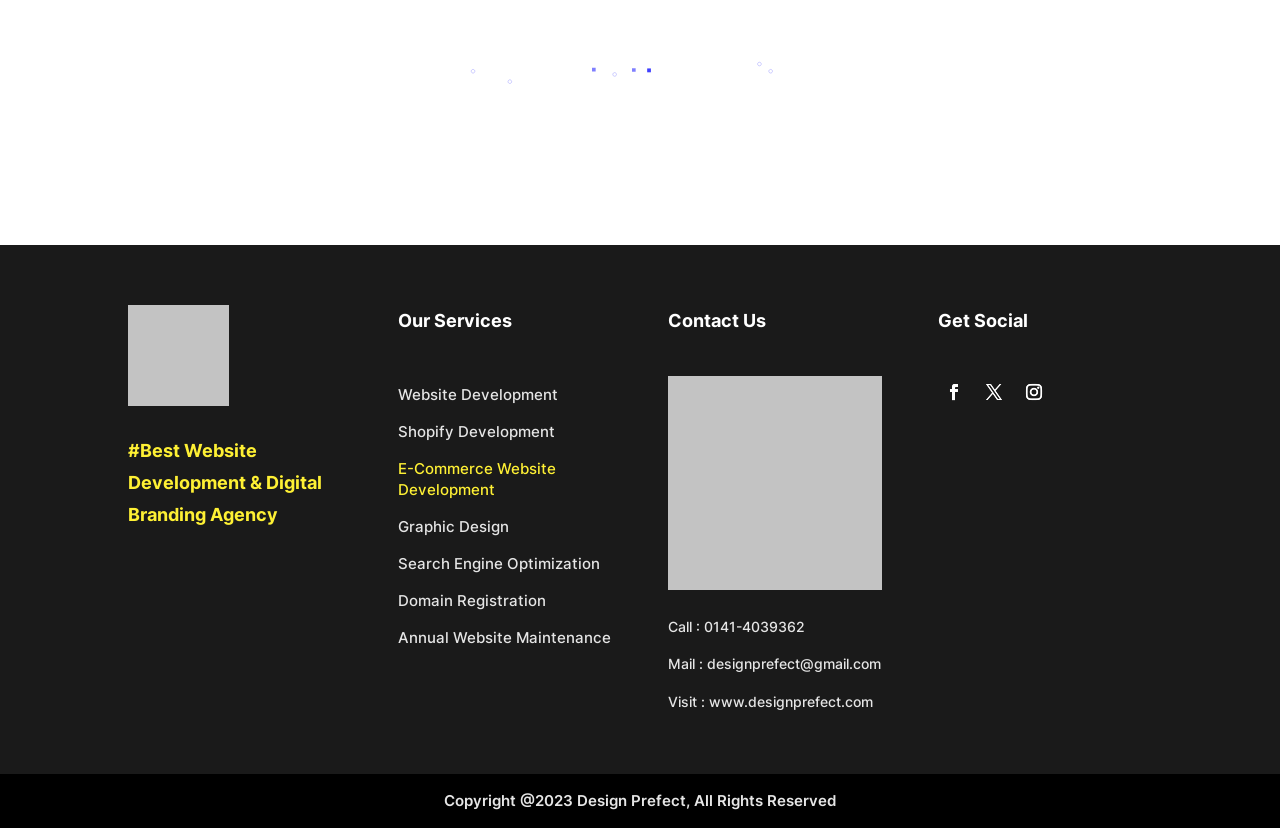What is the website of the agency?
Please provide a comprehensive and detailed answer to the question.

The website of the agency can be found in the 'Contact Us' section, where it provides a link to 'www.designprefect.com'.